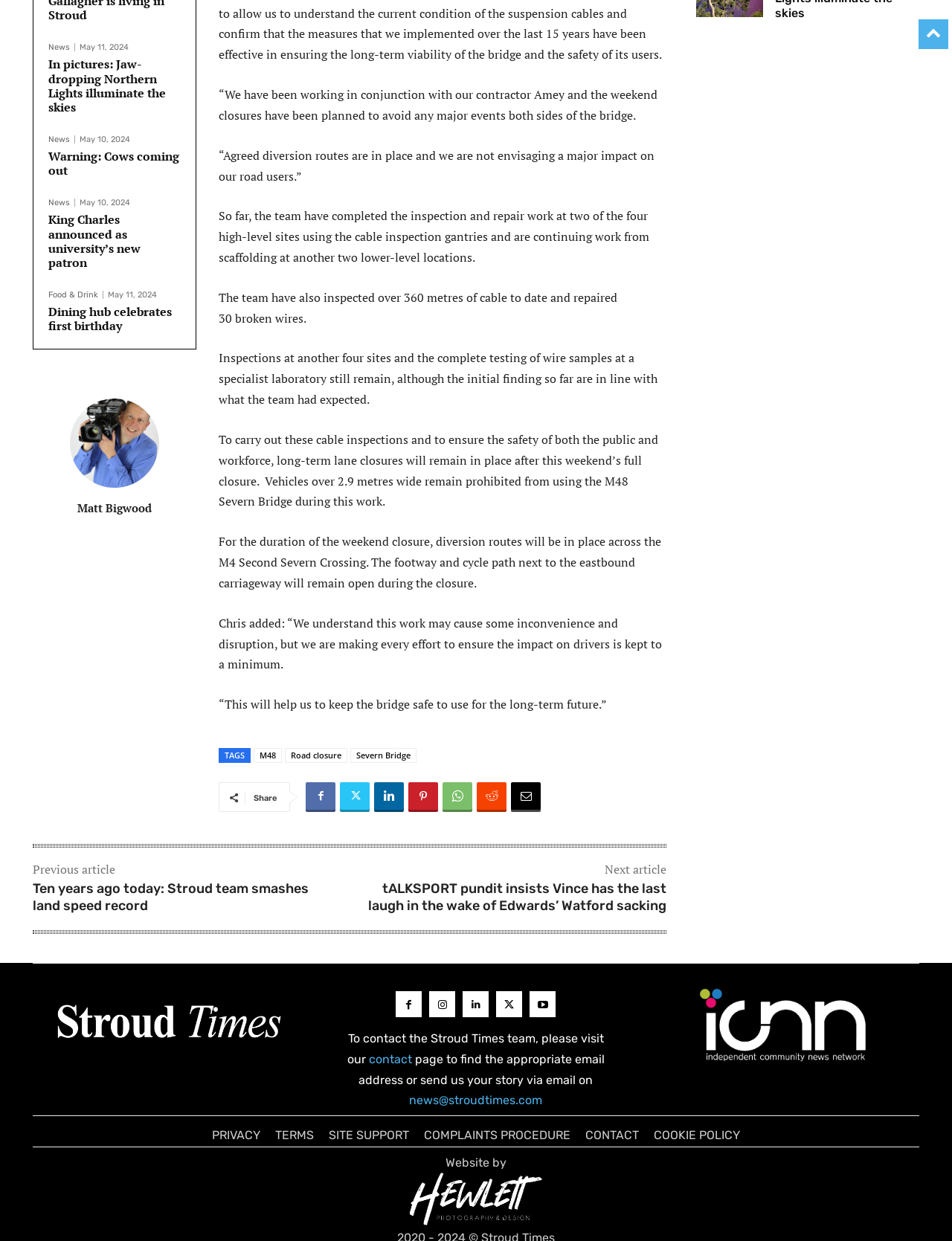How many tags are associated with the article about the M48 Severn Bridge?
Use the image to answer the question with a single word or phrase.

3